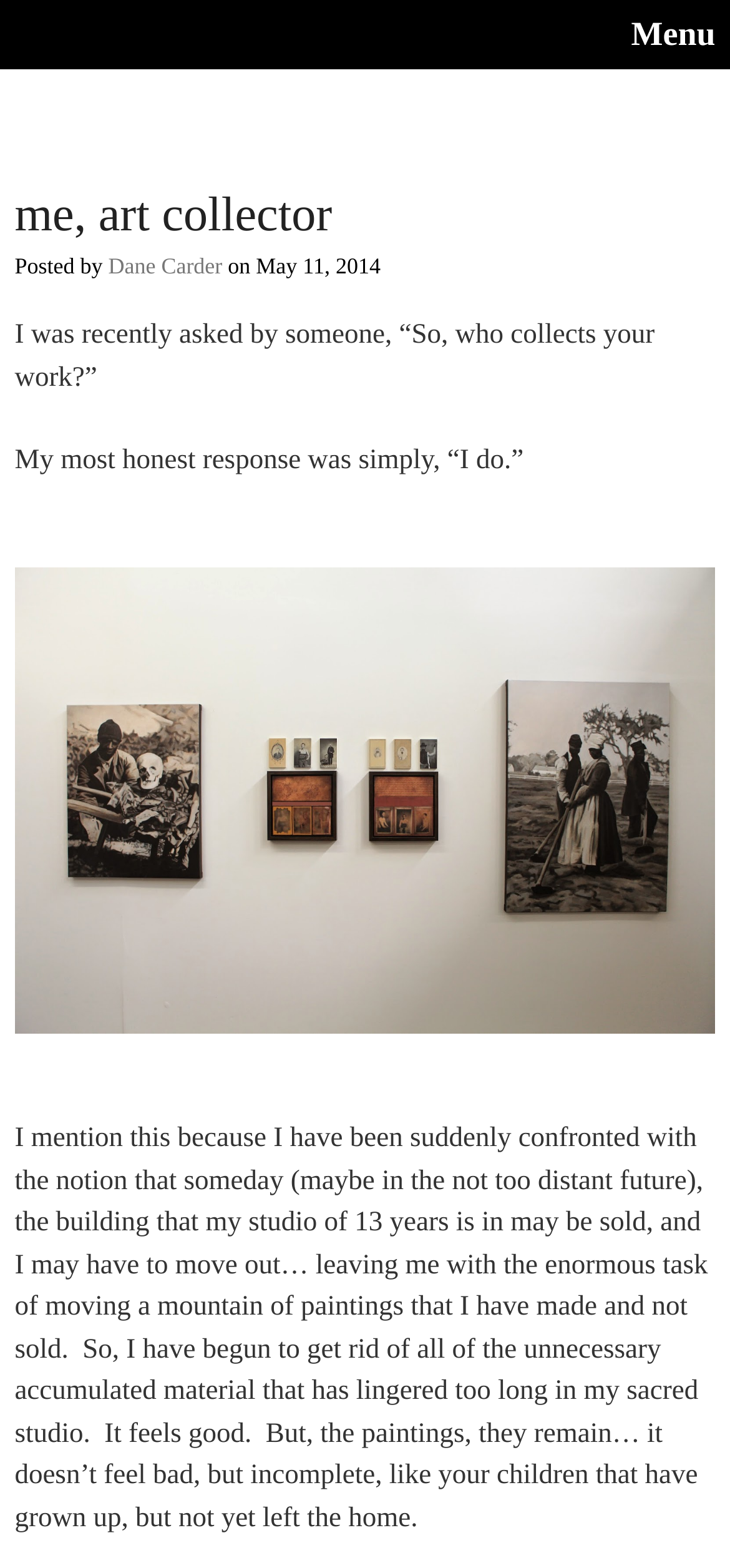Elaborate on the different components and information displayed on the webpage.

The webpage appears to be a blog post or article from Dane Carder Studio. At the top right corner, there is a "Menu" link. Below it, the title "Dane Carder Studio" is prominently displayed, accompanied by a logo image. The subtitle "me, art collector" is positioned below the title.

On the left side, there is a section with the author's information, including the text "Posted by" followed by a link to "Dane Carder" and the date "May 11, 2014". The main content of the page is a lengthy paragraph of text, which discusses the author's experience as an art collector and their recent decision to declutter their studio.

Below the text, there is a large image that spans almost the entire width of the page. The image is not described, but it likely relates to the author's artwork or studio. Overall, the webpage has a simple and clean layout, with a focus on the author's writing and a prominent display of their studio's branding.